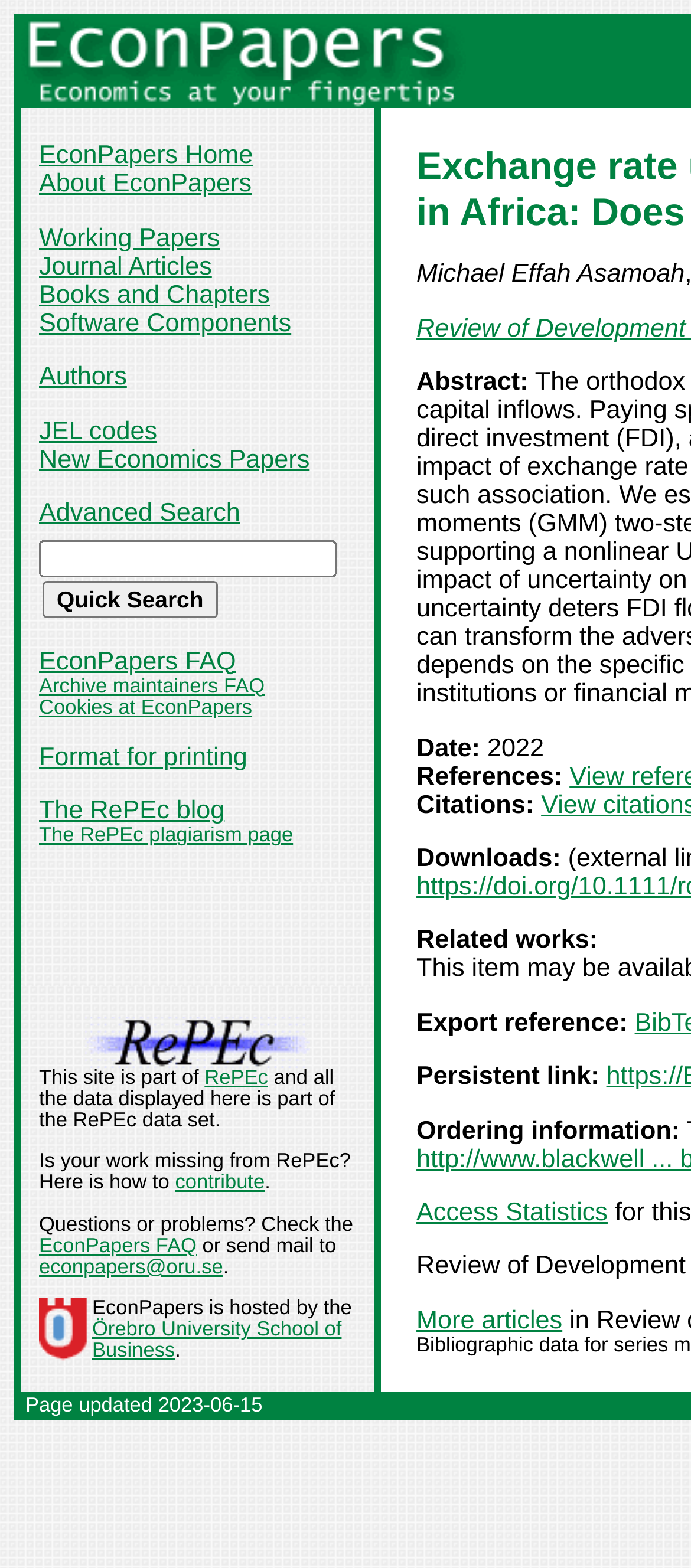Locate the bounding box coordinates of the clickable region to complete the following instruction: "Contribute to RePEc."

[0.253, 0.748, 0.383, 0.762]